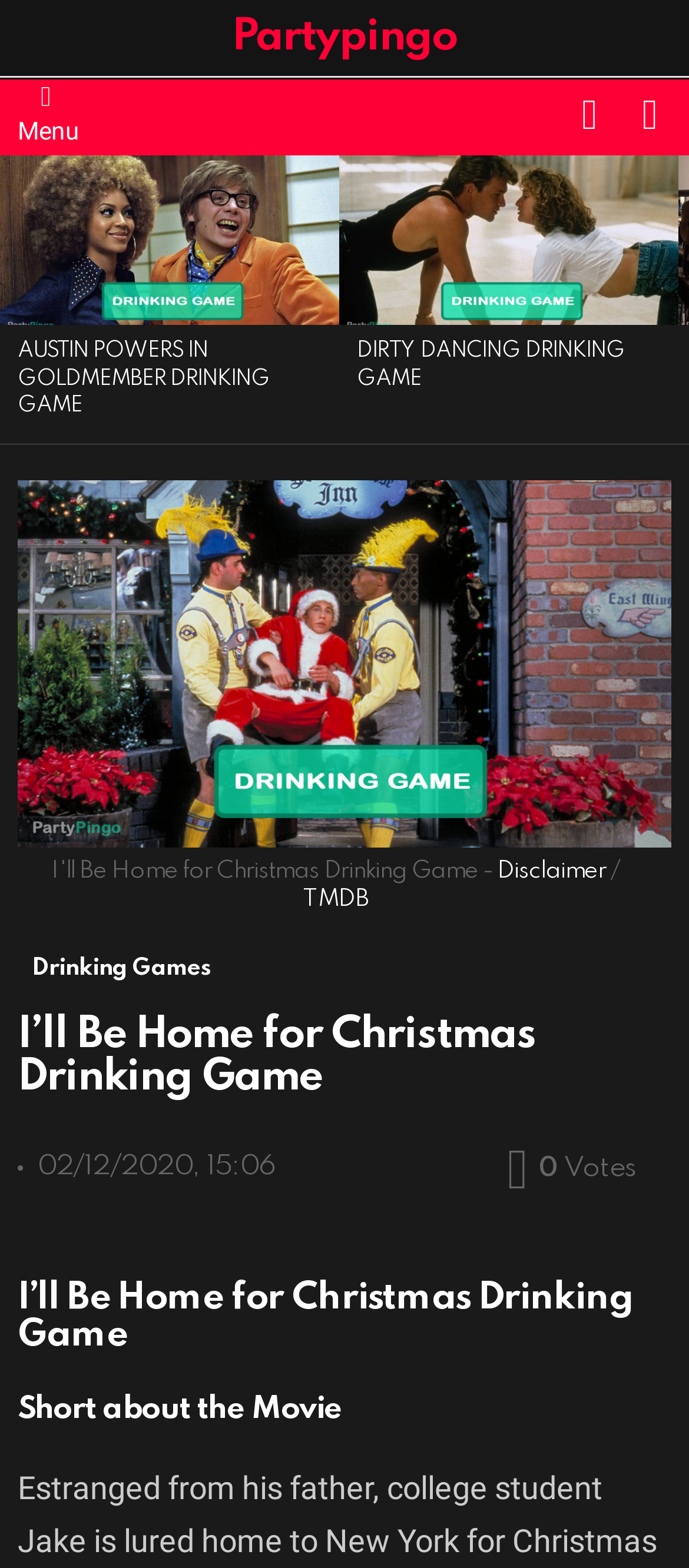Provide the bounding box coordinates of the HTML element this sentence describes: "Switch skin". The bounding box coordinates consist of four float numbers between 0 and 1, i.e., [left, top, right, bottom].

[0.912, 0.052, 0.974, 0.097]